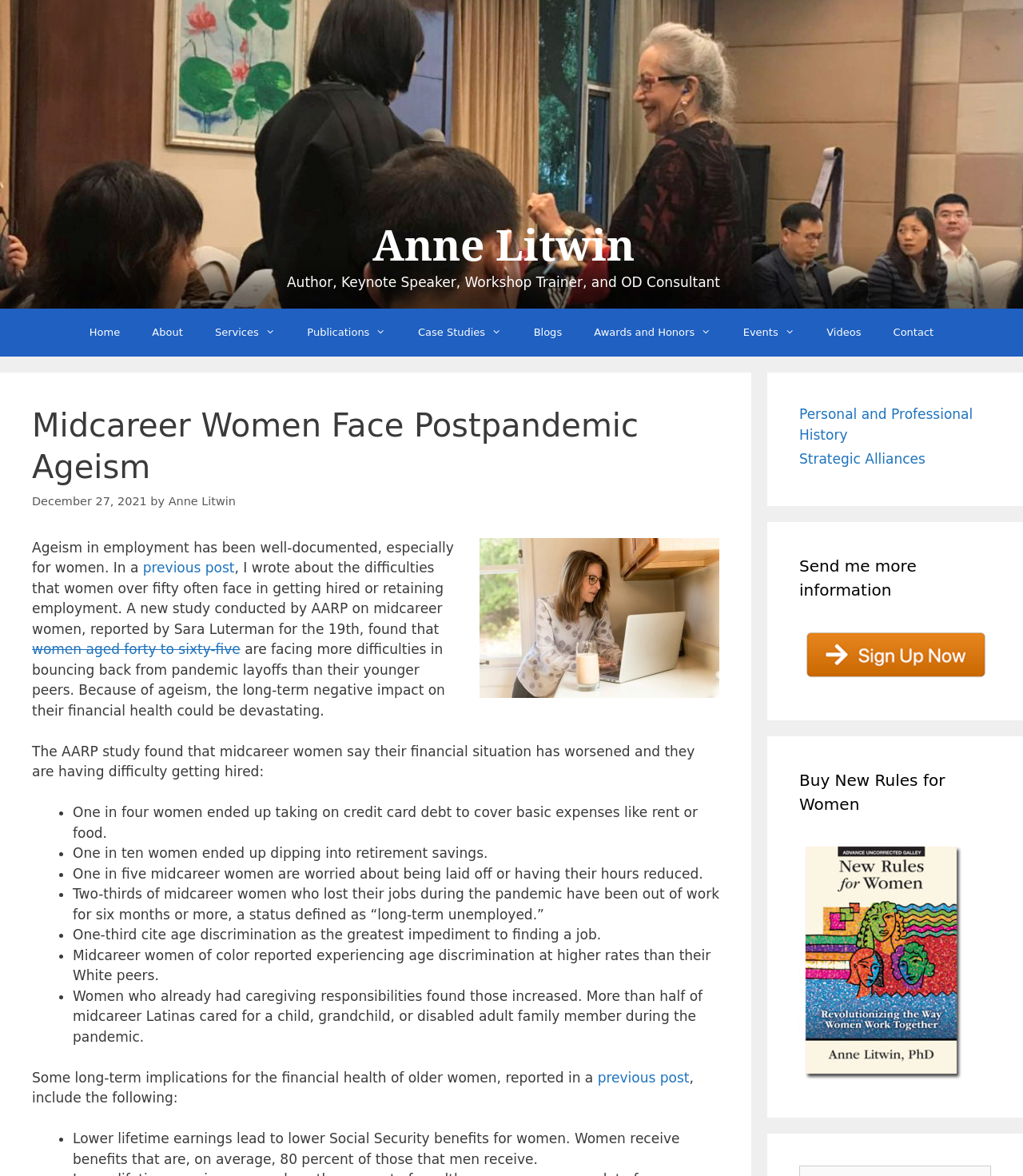Elaborate on the different components and information displayed on the webpage.

The webpage is about an article titled "Midcareer Women Face Postpandemic Ageism" by Anne Litwin. At the top of the page, there is a banner with a link to the author's name and a brief description of her profession. Below the banner, there is a primary navigation menu with links to various sections of the website, including Home, About, Services, Publications, Case Studies, Blogs, Awards and Honors, Events, Videos, and Contact.

The main content of the article is divided into several sections. The first section has a heading with the title of the article and a time stamp indicating that it was published on December 27, 2021. The article discusses the challenges faced by midcareer women, particularly those aged 40 to 65, in bouncing back from pandemic layoffs. It cites a study by AARP that found that these women are facing more difficulties in getting hired due to ageism, which could have a devastating impact on their financial health.

The article then lists several statistics from the study, including the fact that one in four women ended up taking on credit card debt to cover basic expenses, one in ten women dipped into retirement savings, and one in five midcareer women are worried about being laid off or having their hours reduced. It also notes that two-thirds of midcareer women who lost their jobs during the pandemic have been out of work for six months or more, and that one-third cite age discrimination as the greatest impediment to finding a job.

The article also highlights the experiences of midcareer women of color, who reported experiencing age discrimination at higher rates than their White peers. Additionally, it notes that women who already had caregiving responsibilities found those increased during the pandemic.

The final section of the article discusses the long-term implications for the financial health of older women, including the fact that lower lifetime earnings lead to lower Social Security benefits for women.

On the right side of the page, there are three complementary sections. The first section has links to "Personal and Professional History" and "Strategic Alliances". The second section has a heading "Send me more information" and a link to "sign up now". The third section has a heading "Buy New Rules for Women" and a link to purchase the book.